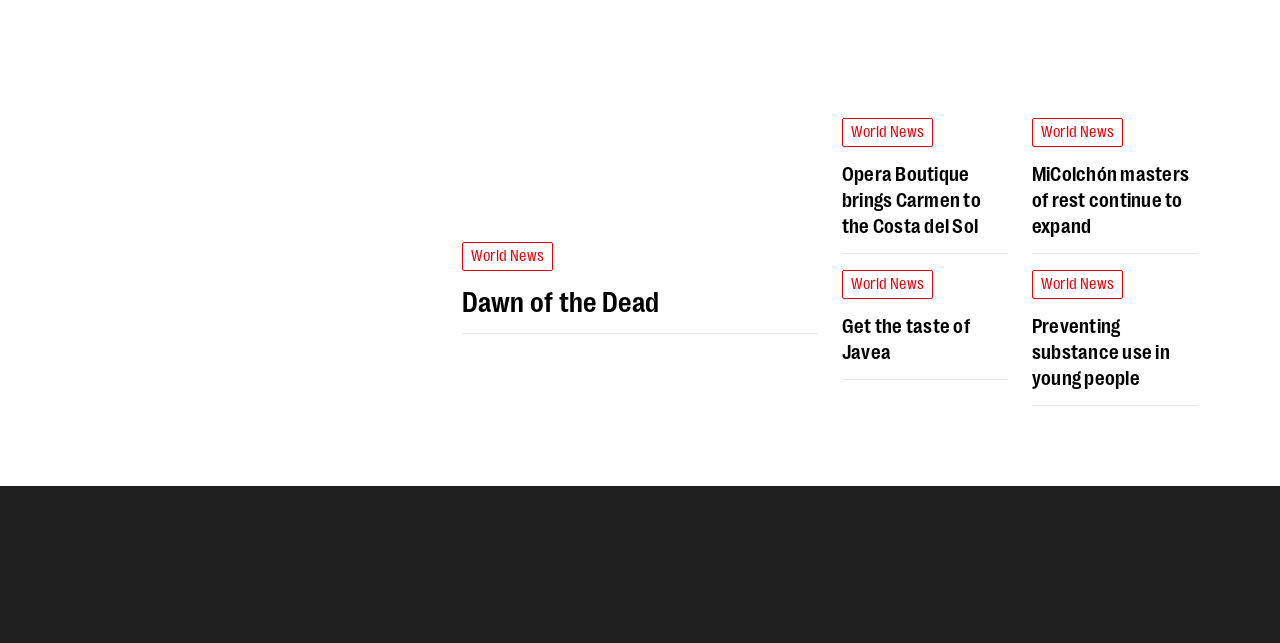Find the bounding box coordinates for the element that must be clicked to complete the instruction: "Go to Euro Weekly News homepage". The coordinates should be four float numbers between 0 and 1, indicated as [left, top, right, bottom].

[0.064, 0.889, 0.289, 0.918]